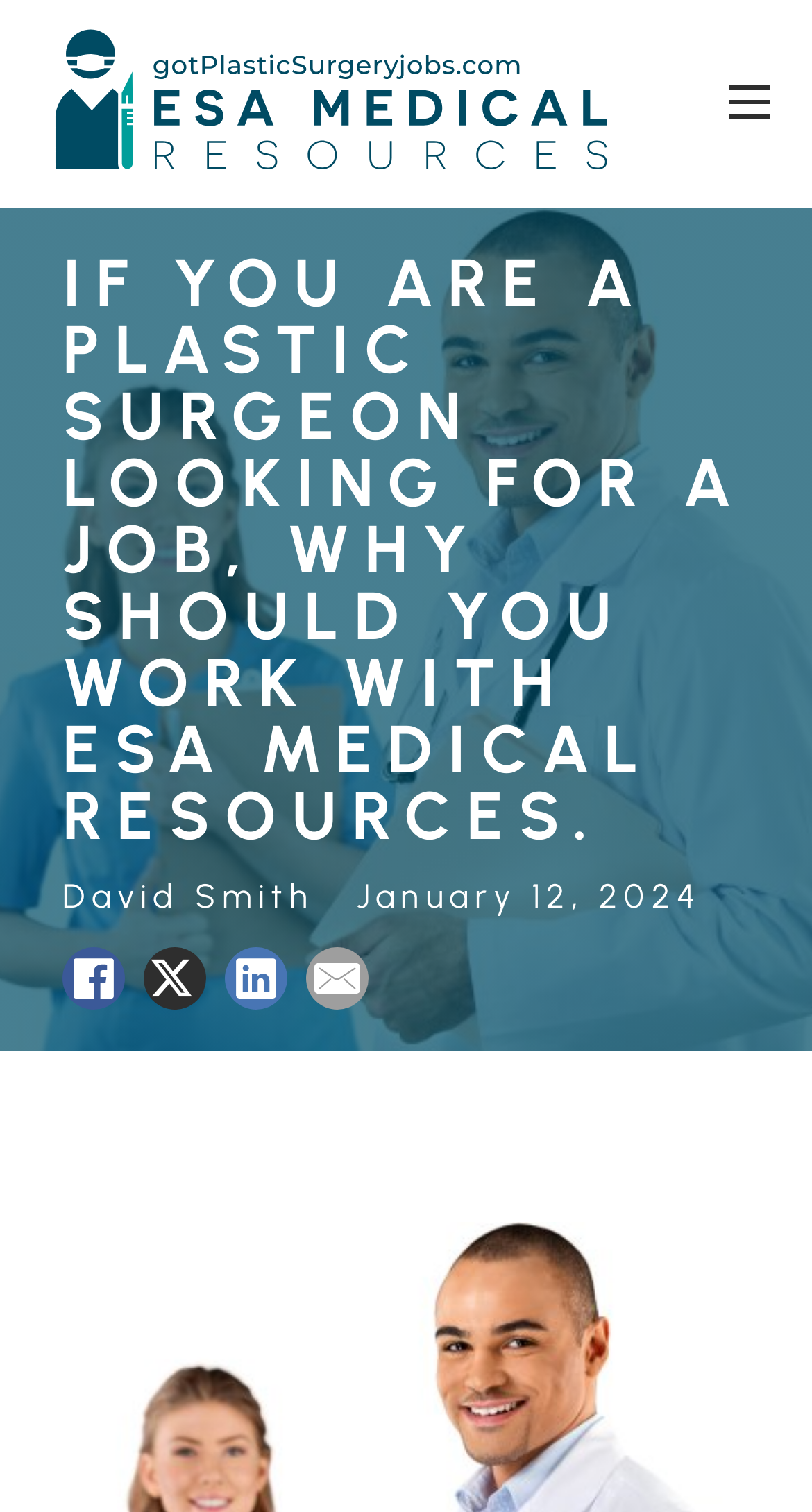Calculate the bounding box coordinates of the UI element given the description: "alt="Got Plastic Surgery Jobs"".

[0.051, 0.0, 0.779, 0.136]